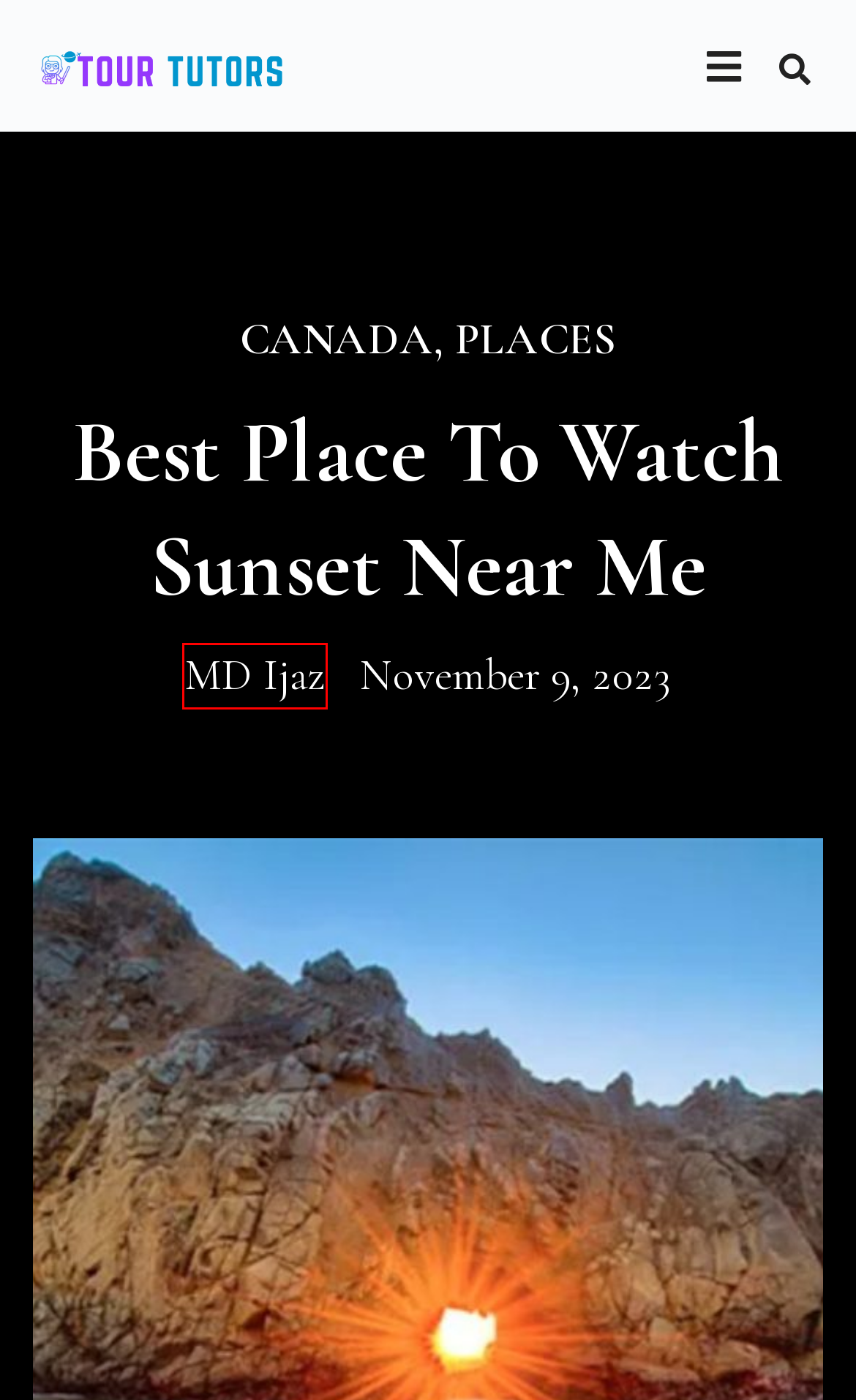You have a screenshot of a webpage with a red bounding box around a UI element. Determine which webpage description best matches the new webpage that results from clicking the element in the bounding box. Here are the candidates:
A. MD Ijaz - Tour Tutors
B. November 9, 2023 - Tour Tutors
C. Ultimate Guide to the Best Places for Honda Celebration
D. Explore Firle Place: A Historic Gem Amidst Nature's Beauty
E. Did Jeremy Clarkson Finally Open Charsi Restaurant in Ajman
F. November 16, 2023 - Tour Tutors
G. CANADA - Tour Tutors
H. Places - Tour Tutors

A